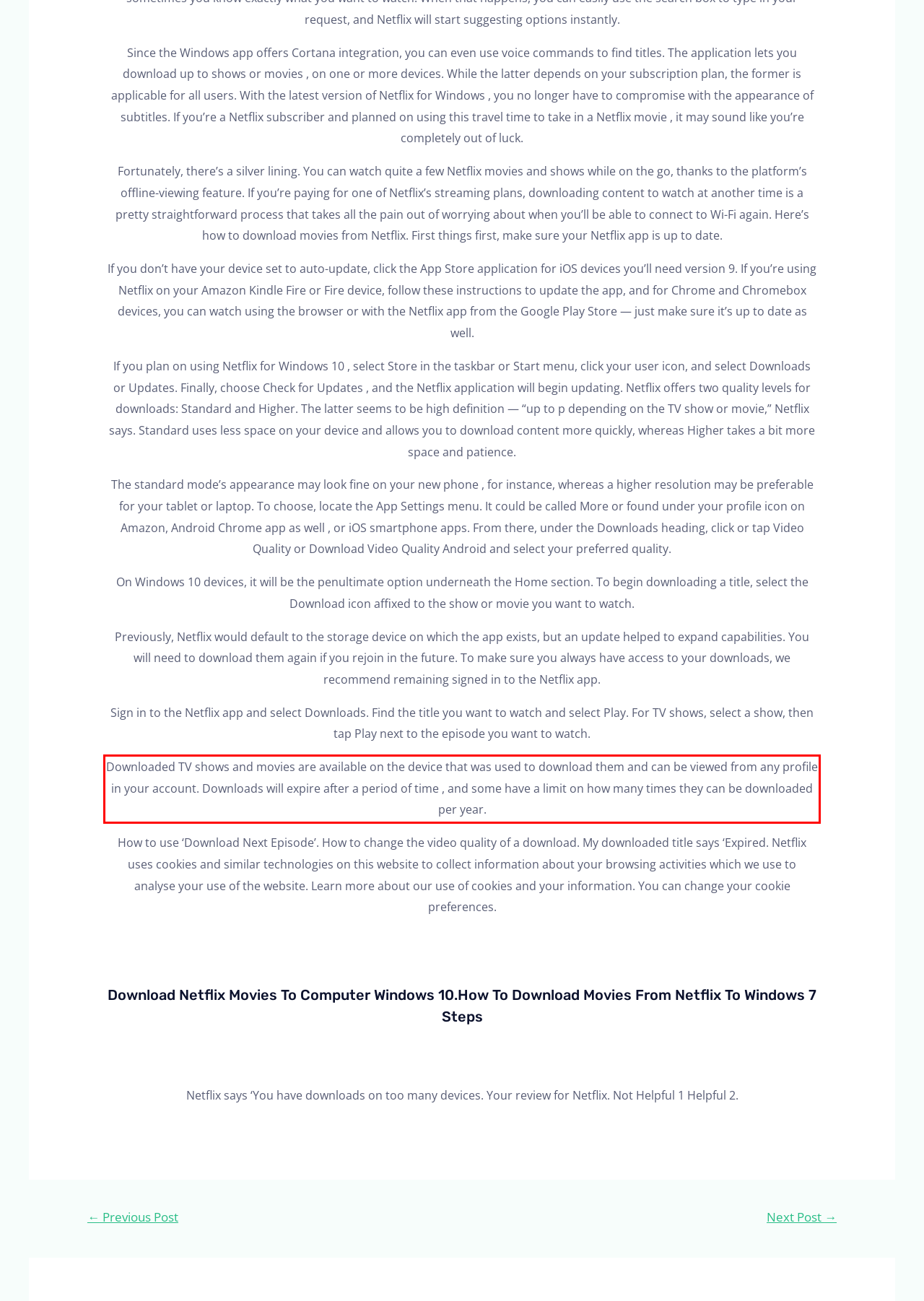Look at the screenshot of the webpage, locate the red rectangle bounding box, and generate the text content that it contains.

Downloaded TV shows and movies are available on the device that was used to download them and can be viewed from any profile in your account. Downloads will expire after a period of time , and some have a limit on how many times they can be downloaded per year.